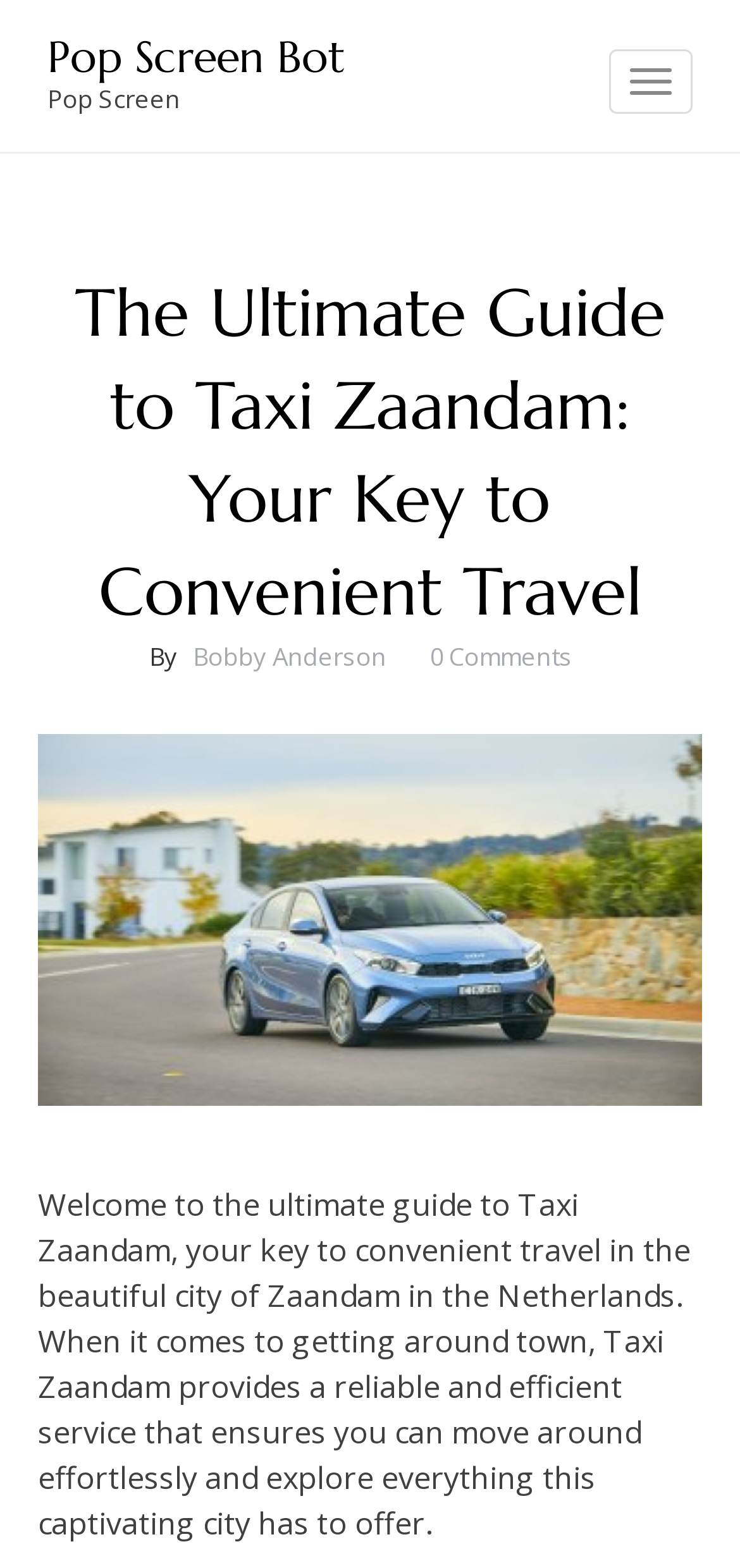Respond to the question below with a single word or phrase:
What is the name of the city where Taxi Zaandam operates?

Zaandam